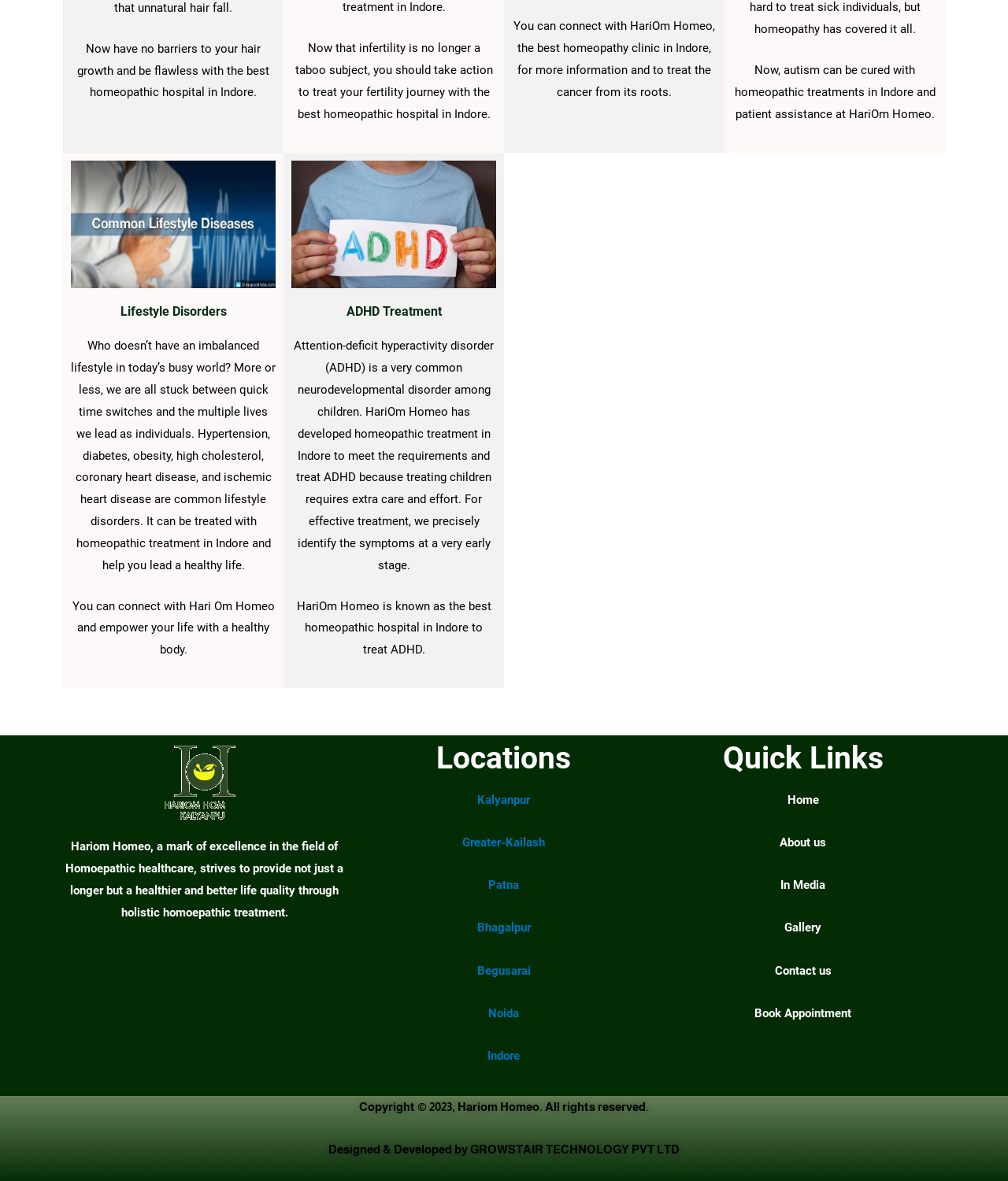Based on the image, please respond to the question with as much detail as possible:
What services does HariOm Homeo offer?

According to the webpage, HariOm Homeo offers homeopathic treatment for various health issues, including hair growth, infertility, cancer, autism, lifestyle disorders, and ADHD. They also provide patient assistance and empower individuals to lead a healthy life.